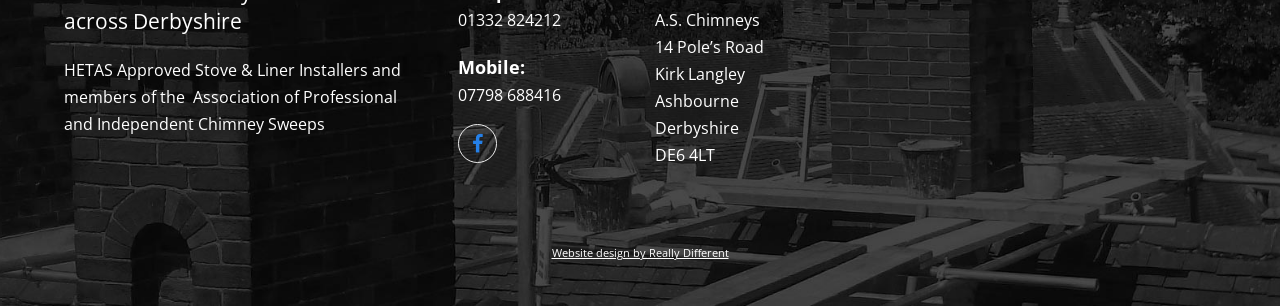How many social media links are there?
Based on the image, answer the question in a detailed manner.

There are three figure elements with links in the middle-right section of the webpage. Each figure element has a link element as its child, and they are arranged horizontally. The bounding box coordinates of these elements are [0.666, 0.178, 0.725, 0.291], [0.741, 0.178, 0.8, 0.291], and [0.816, 0.178, 0.875, 0.291].